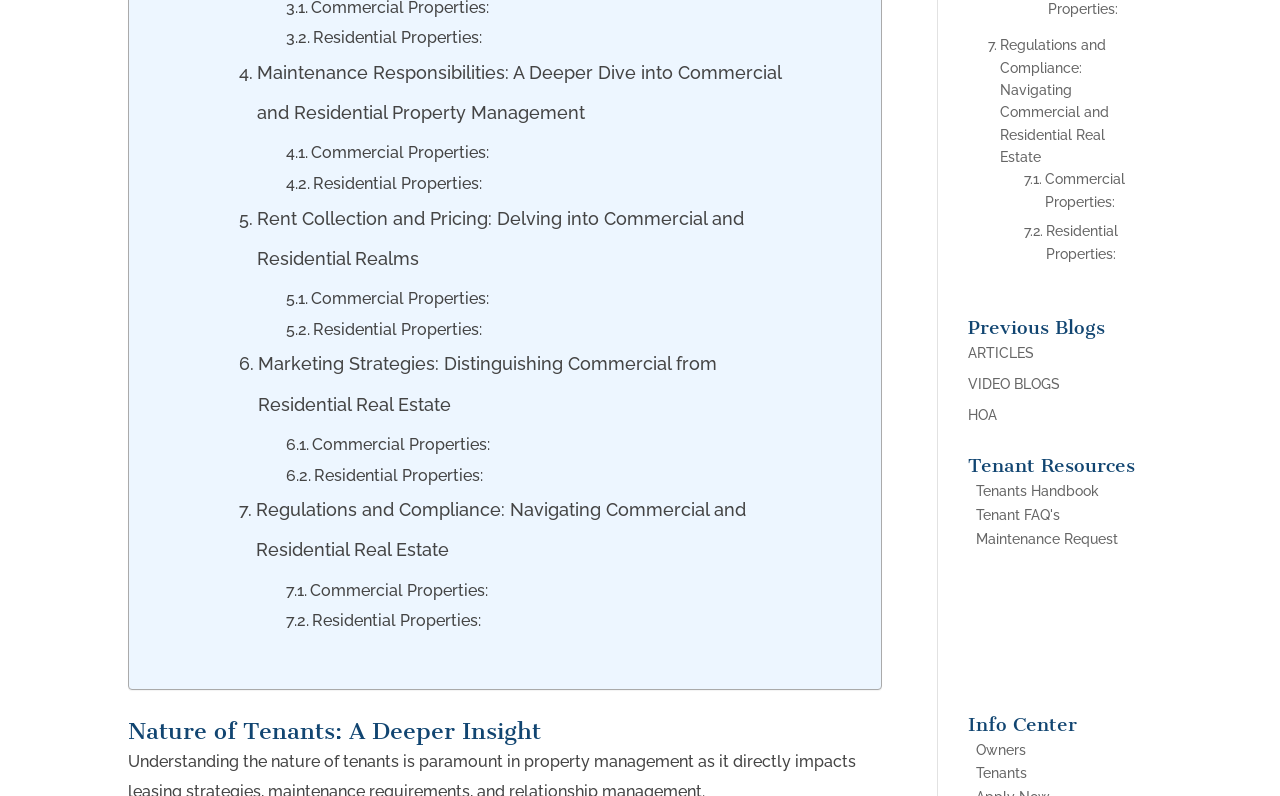Could you locate the bounding box coordinates for the section that should be clicked to accomplish this task: "View Owners Info".

[0.763, 0.932, 0.802, 0.952]